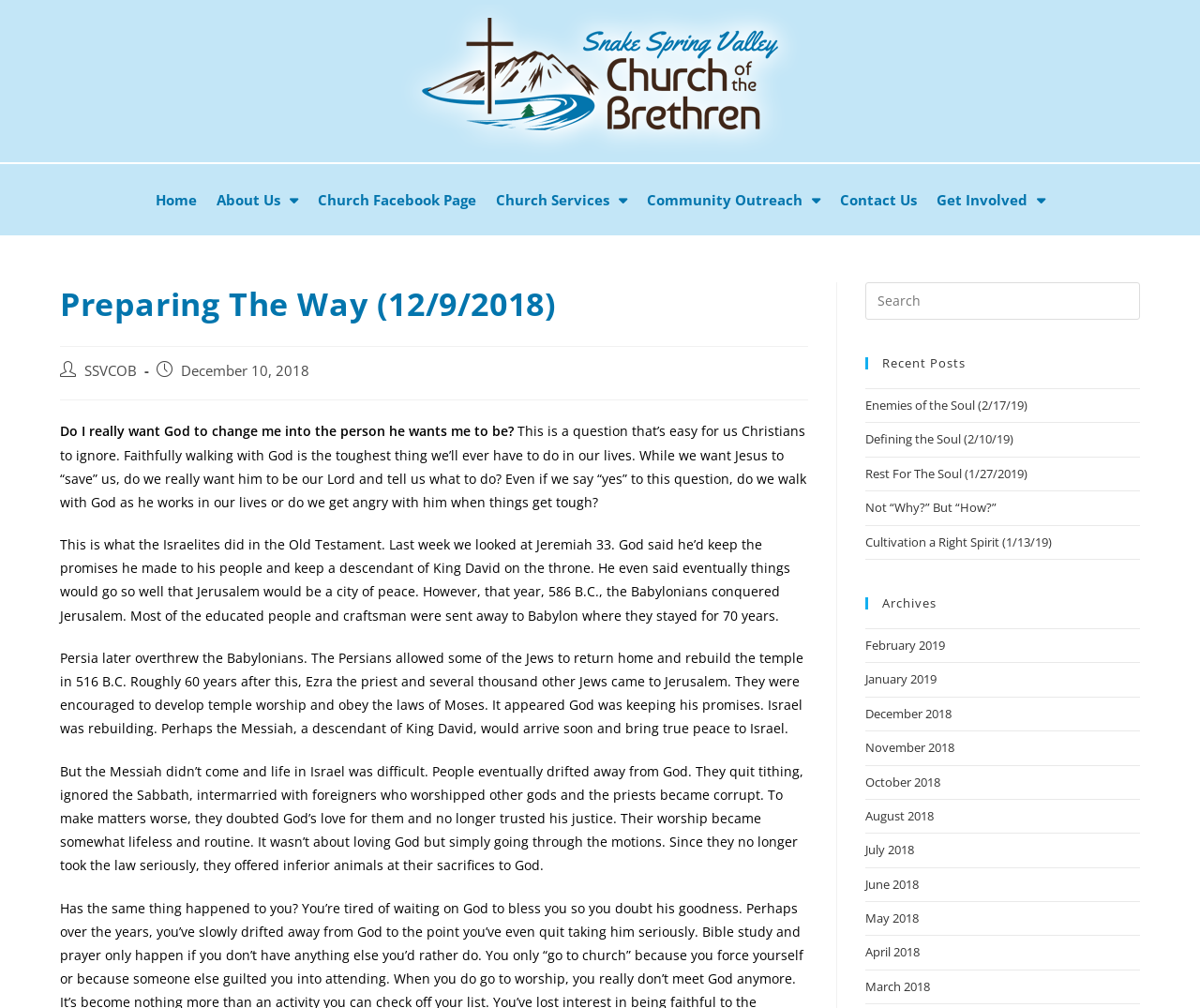Find the bounding box coordinates for the element that must be clicked to complete the instruction: "Click the 'Home' link". The coordinates should be four float numbers between 0 and 1, indicated as [left, top, right, bottom].

[0.125, 0.177, 0.168, 0.22]